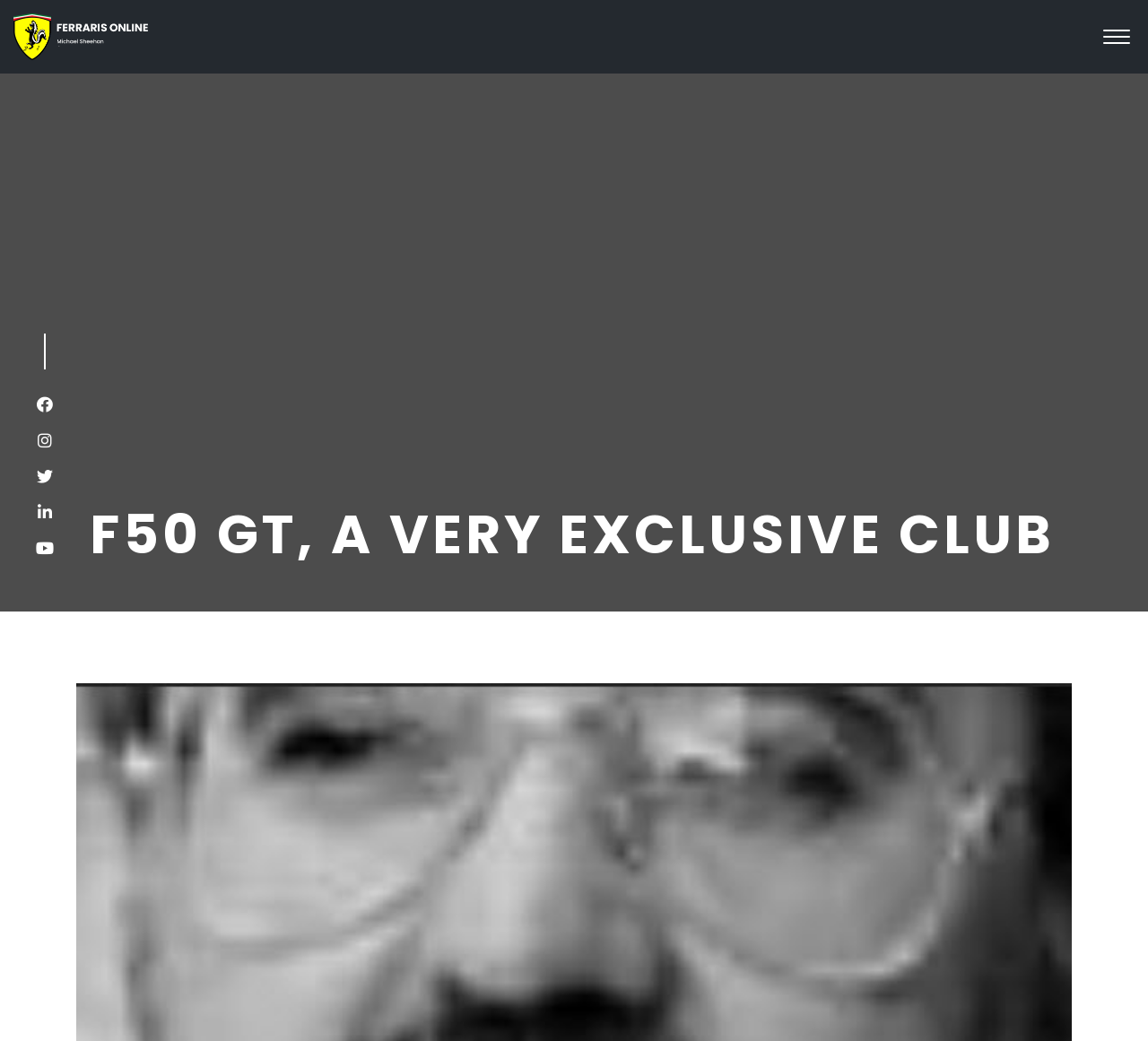Identify the bounding box for the element characterized by the following description: "title="Ferraris Online"".

[0.012, 0.025, 0.129, 0.044]